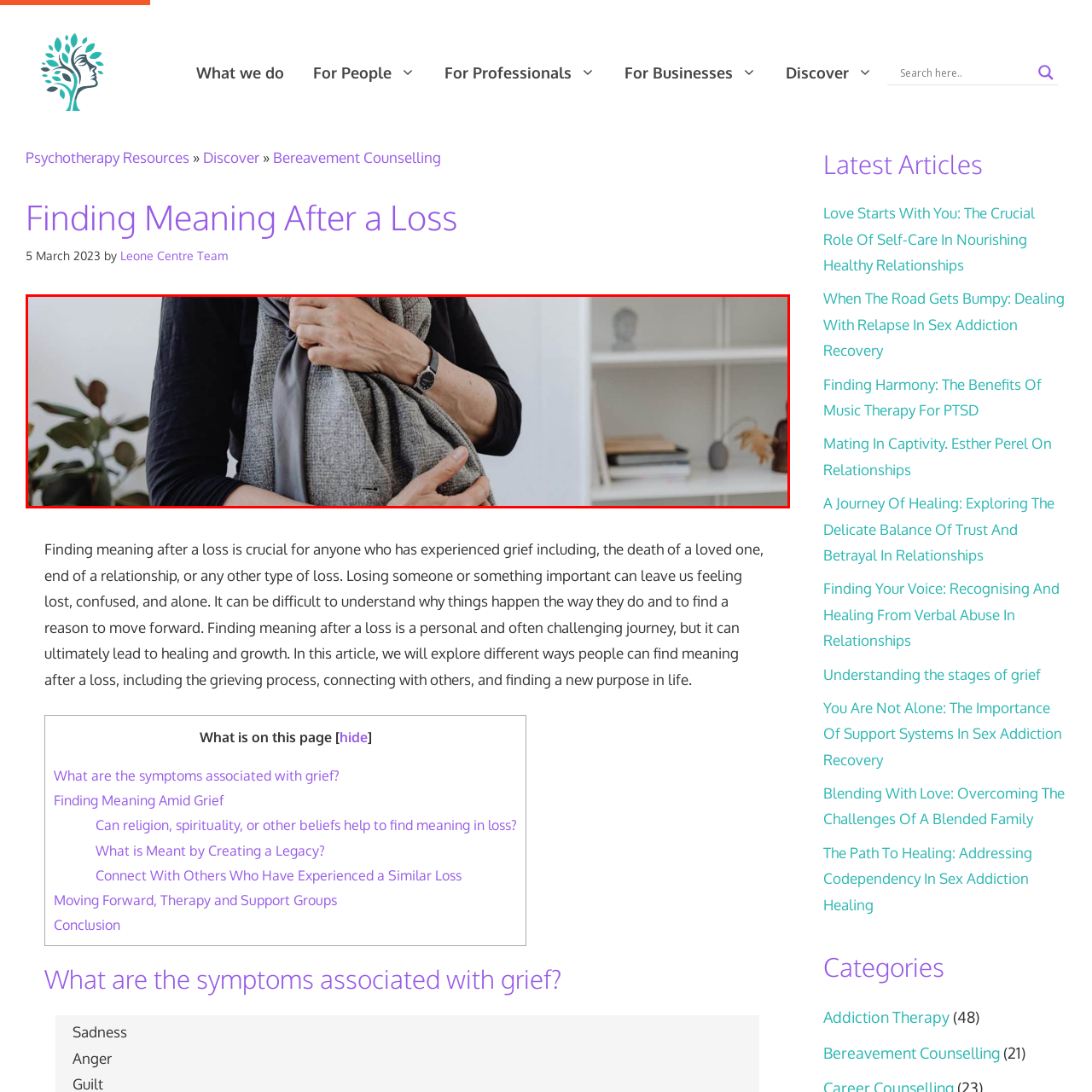Explain thoroughly what is happening in the image that is surrounded by the red box.

The image features a person embracing a soft, textured blanket, showcasing a moment of comfort and warmth. The individual is dressed in a black long-sleeve top, suggesting a casual setting. Their hands, one adorned with a stylish watch, gently hold the blanket, indicating a sense of solace or security. In the background, subtle decor, including a plant and shelves, enhances the cozy atmosphere. This visual aligns with themes of finding meaning and healing after loss, as the act of holding a comforting object can symbolize the journey of coping and recovery.